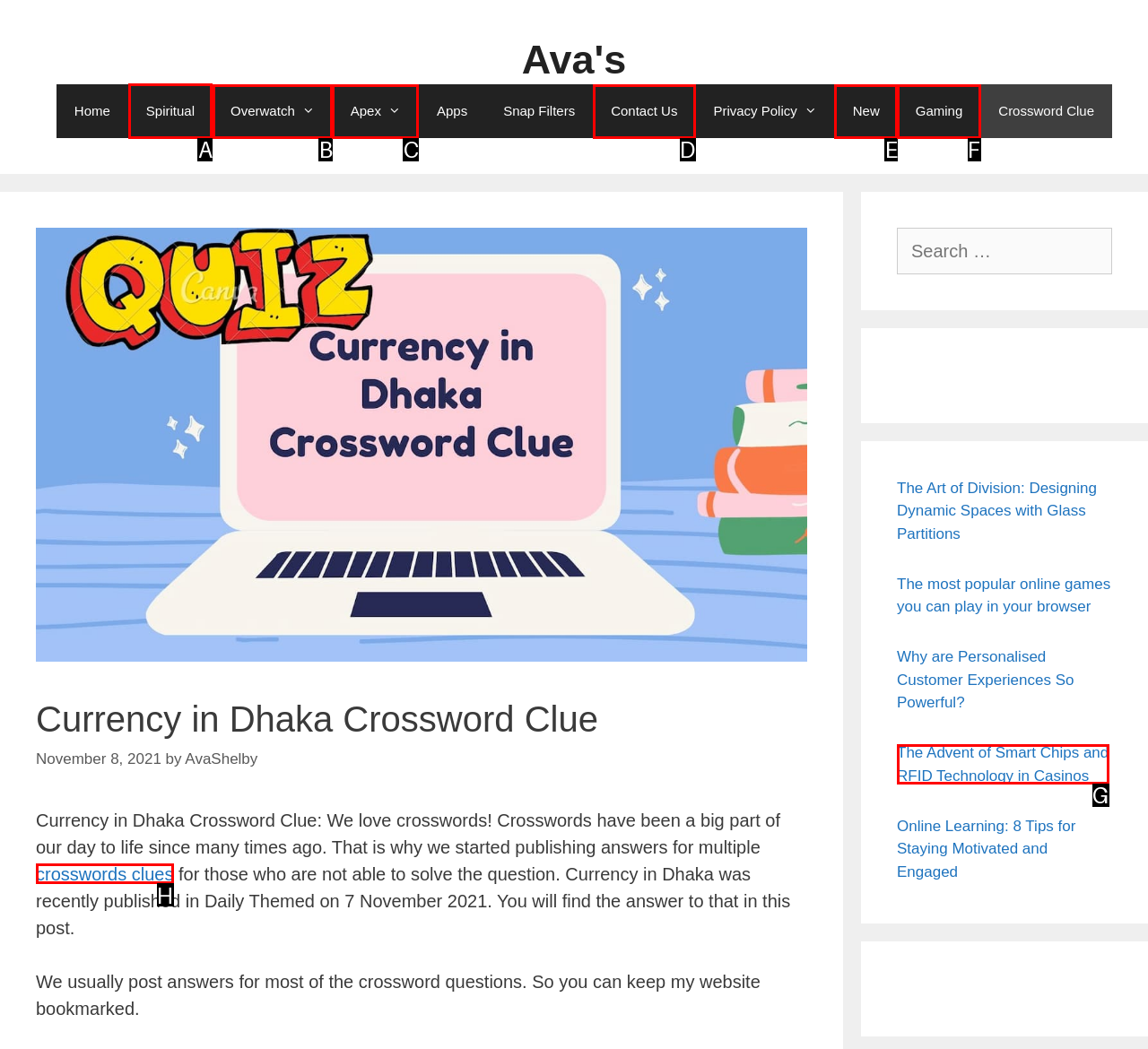Tell me which one HTML element you should click to complete the following task: Explore the Spiritual page
Answer with the option's letter from the given choices directly.

A